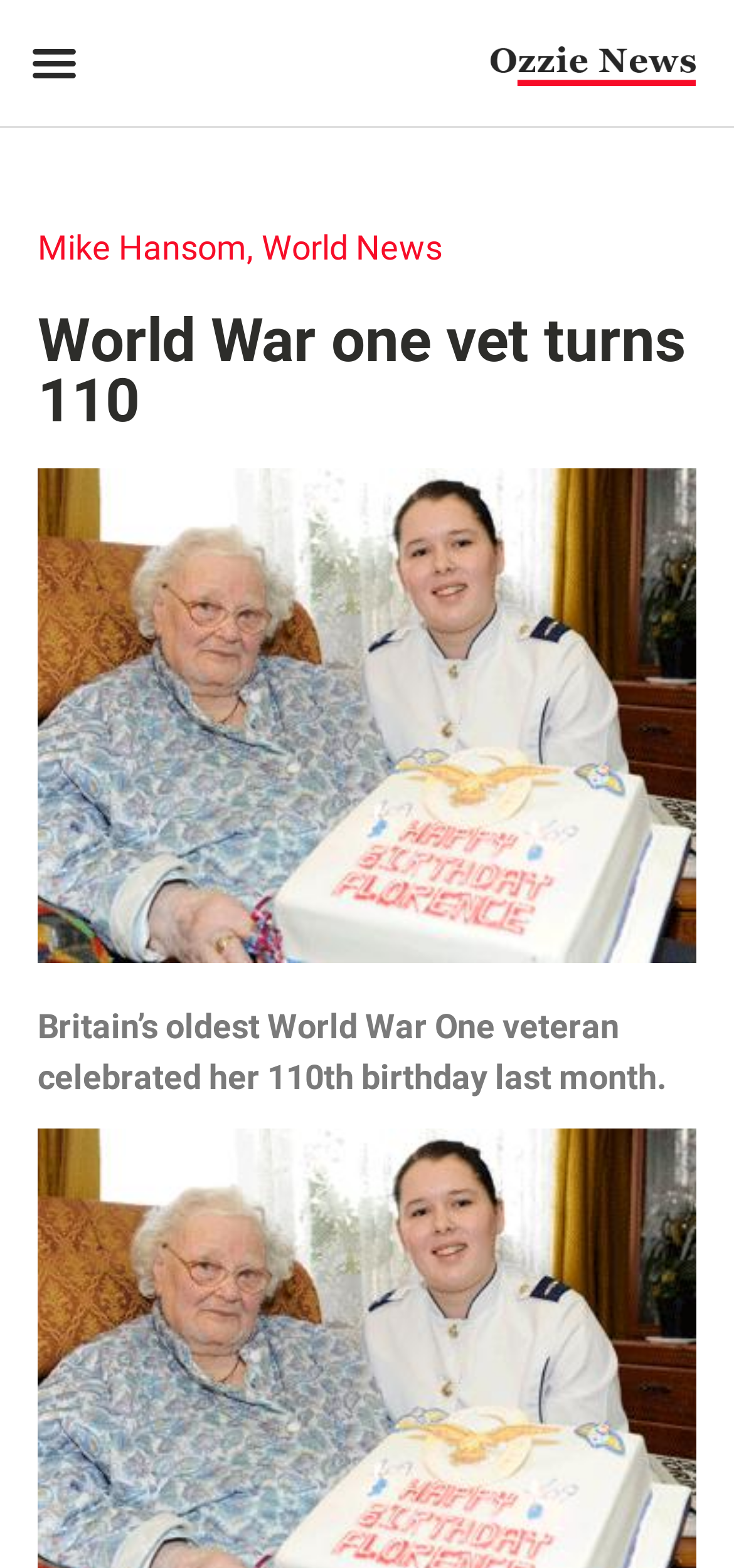Please find and generate the text of the main heading on the webpage.

World War one vet turns 110